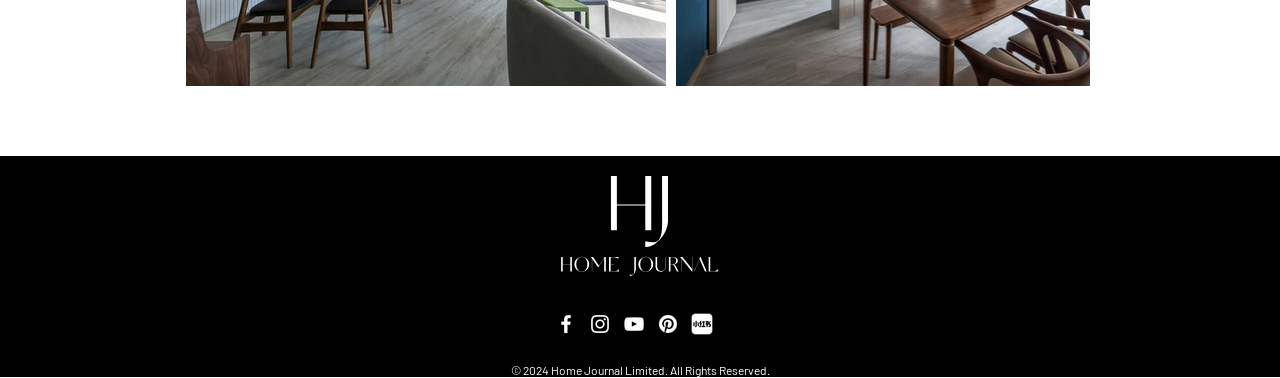Identify the bounding box for the element characterized by the following description: "aria-label="Facebook"".

[0.433, 0.825, 0.452, 0.889]